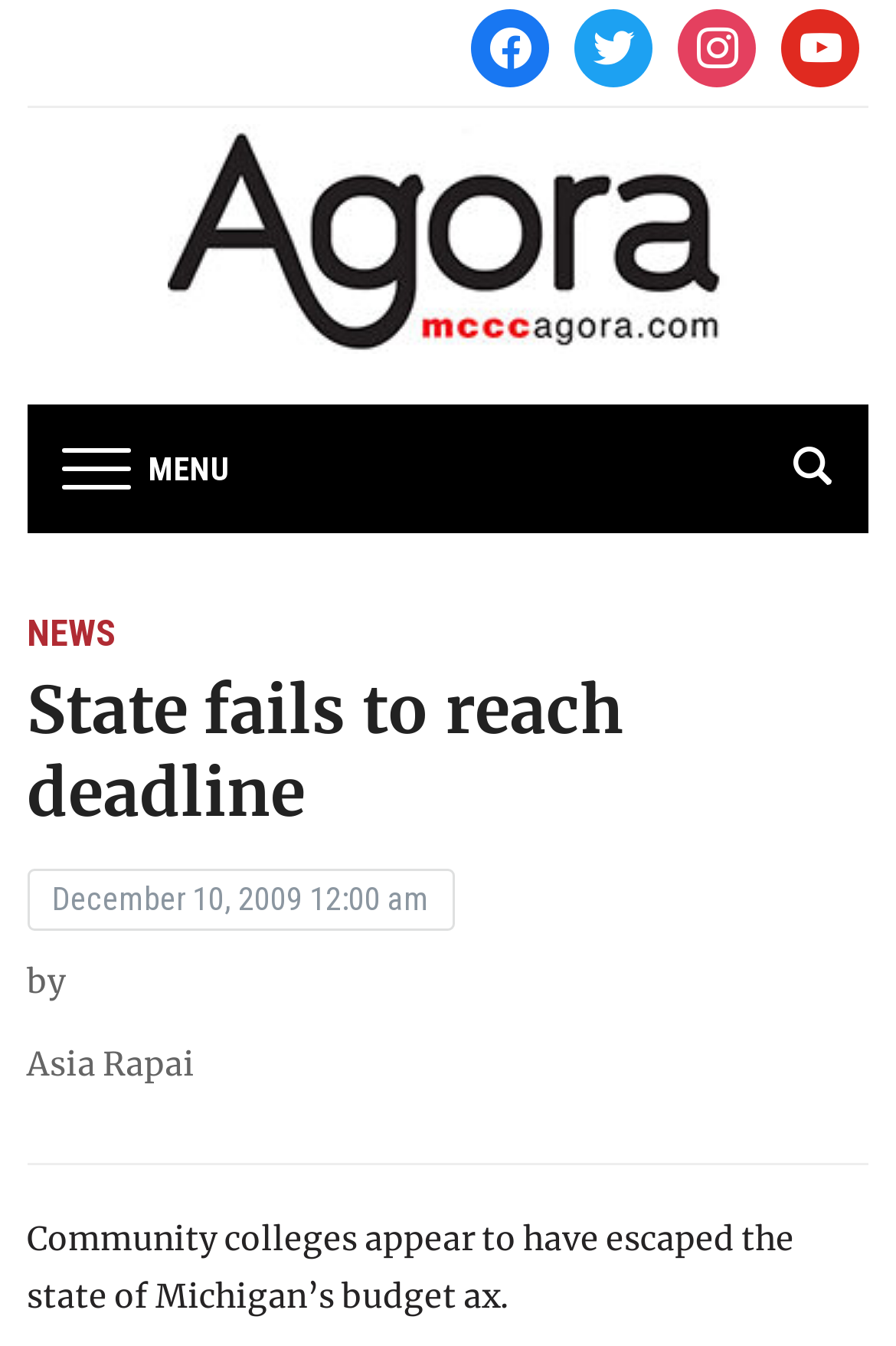Find the bounding box coordinates of the area that needs to be clicked in order to achieve the following instruction: "View Annual Report 2018-2019". The coordinates should be specified as four float numbers between 0 and 1, i.e., [left, top, right, bottom].

None